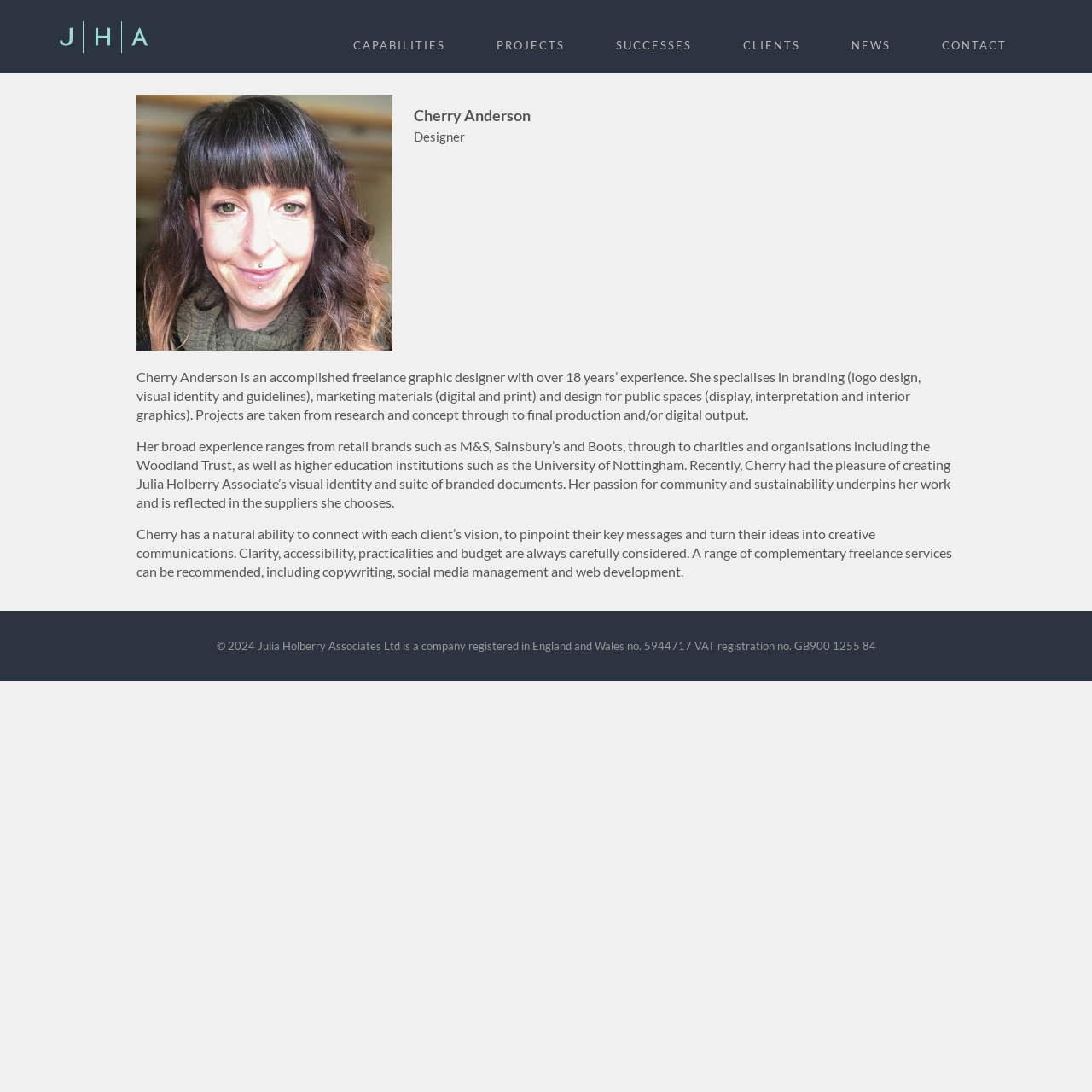Please provide a one-word or short phrase answer to the question:
What type of projects does Cherry Anderson specialize in?

Branding, marketing materials, and design for public spaces